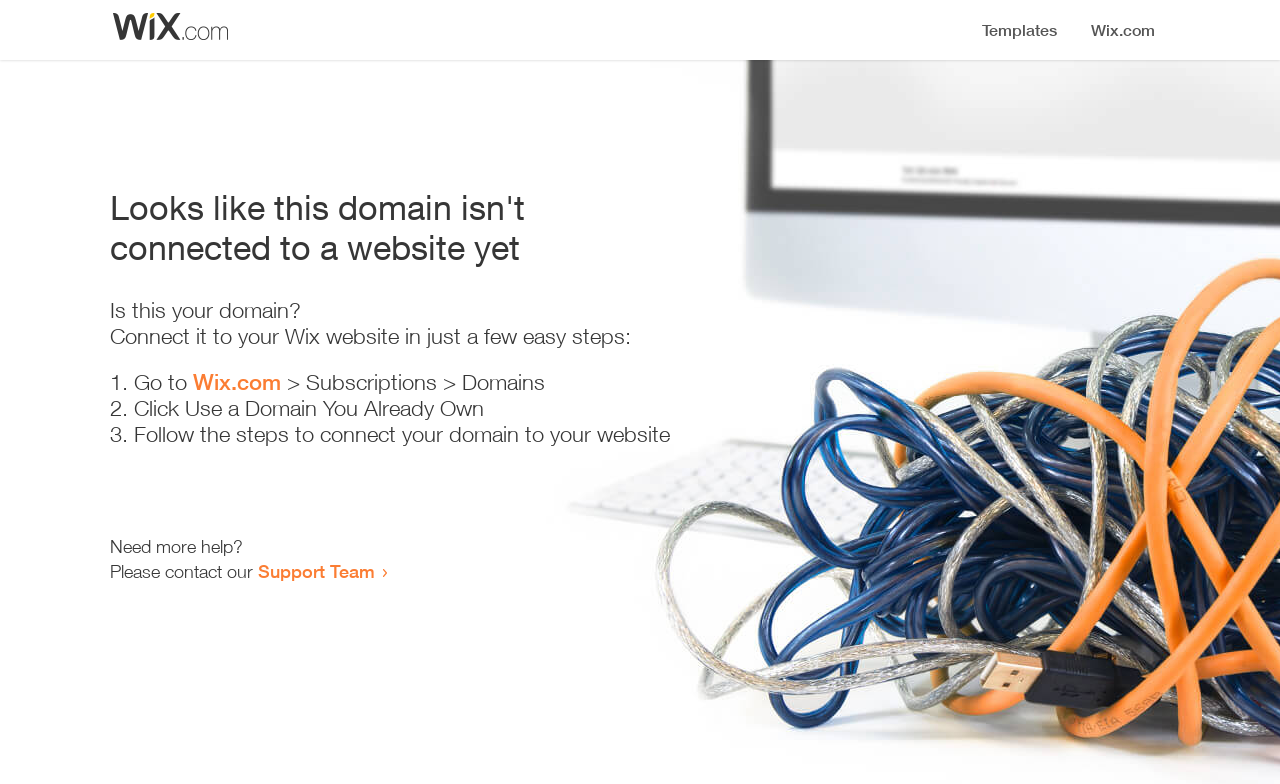How many steps are required to connect the domain to a website?
Examine the image and provide an in-depth answer to the question.

The webpage provides a list of steps to connect the domain to a website, and there are three list markers '1.', '2.', and '3.' indicating that three steps are required.